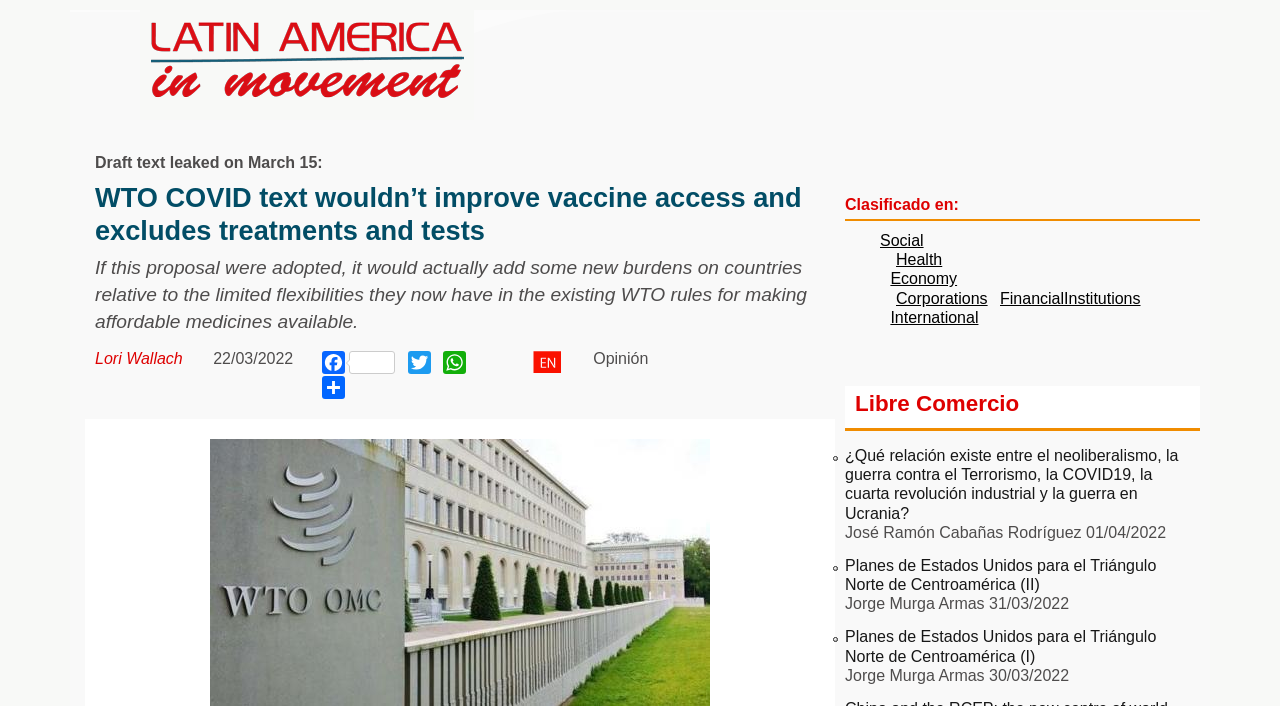Please reply with a single word or brief phrase to the question: 
Who is the author of the article?

Lori Wallach